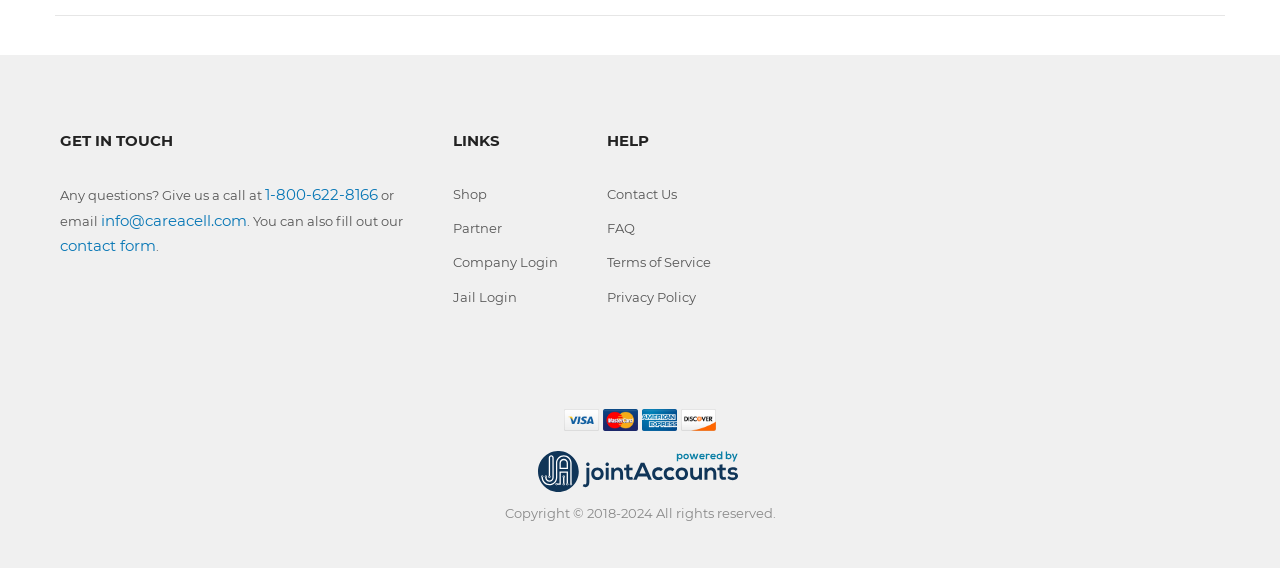What is the email address to contact?
From the screenshot, supply a one-word or short-phrase answer.

info@careacell.com